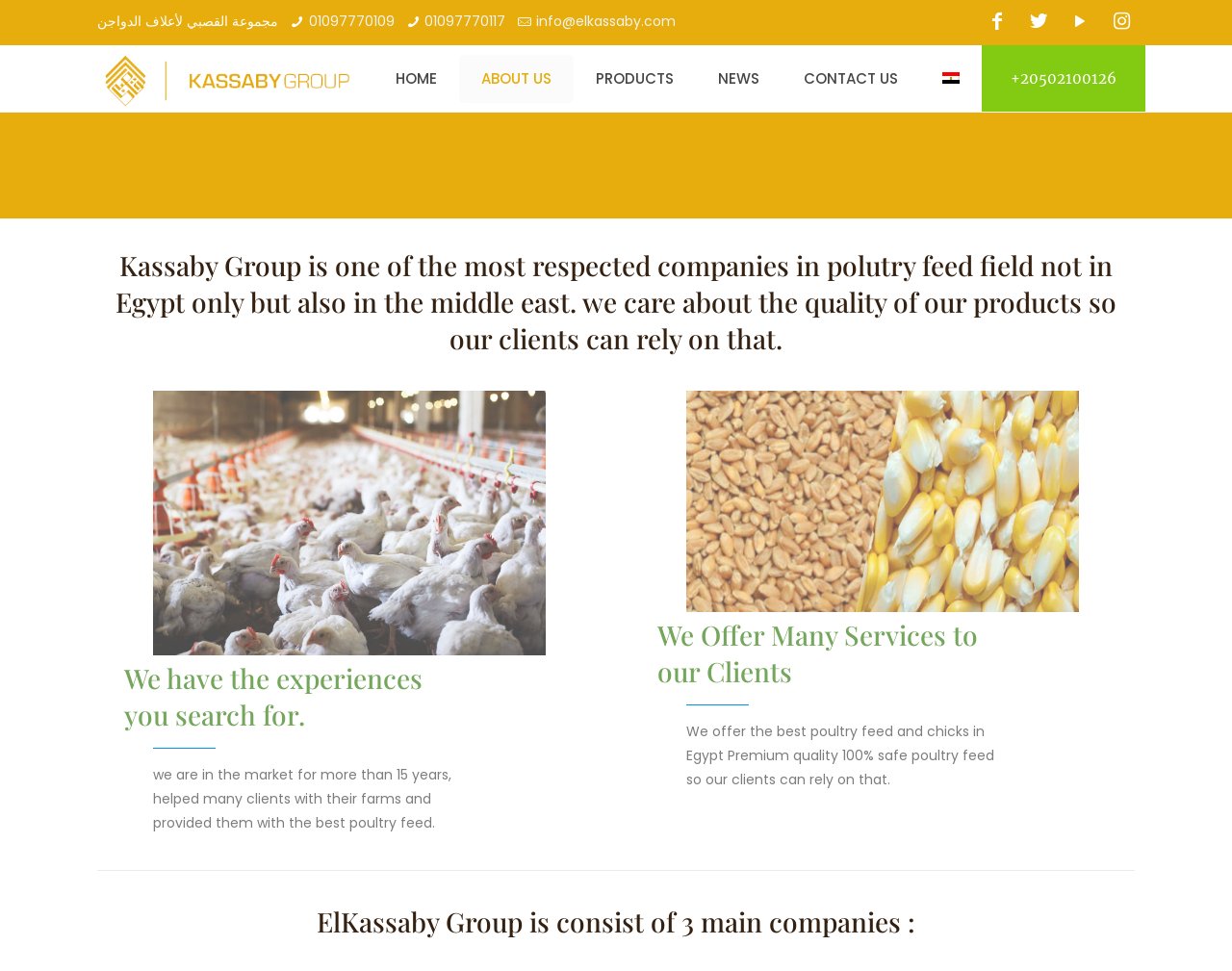What is the quality of their products?
Using the image, provide a detailed and thorough answer to the question.

According to the webpage, Kassaby Group cares about the quality of their products, offering premium quality 100% safe poultry feed so their clients can rely on that.